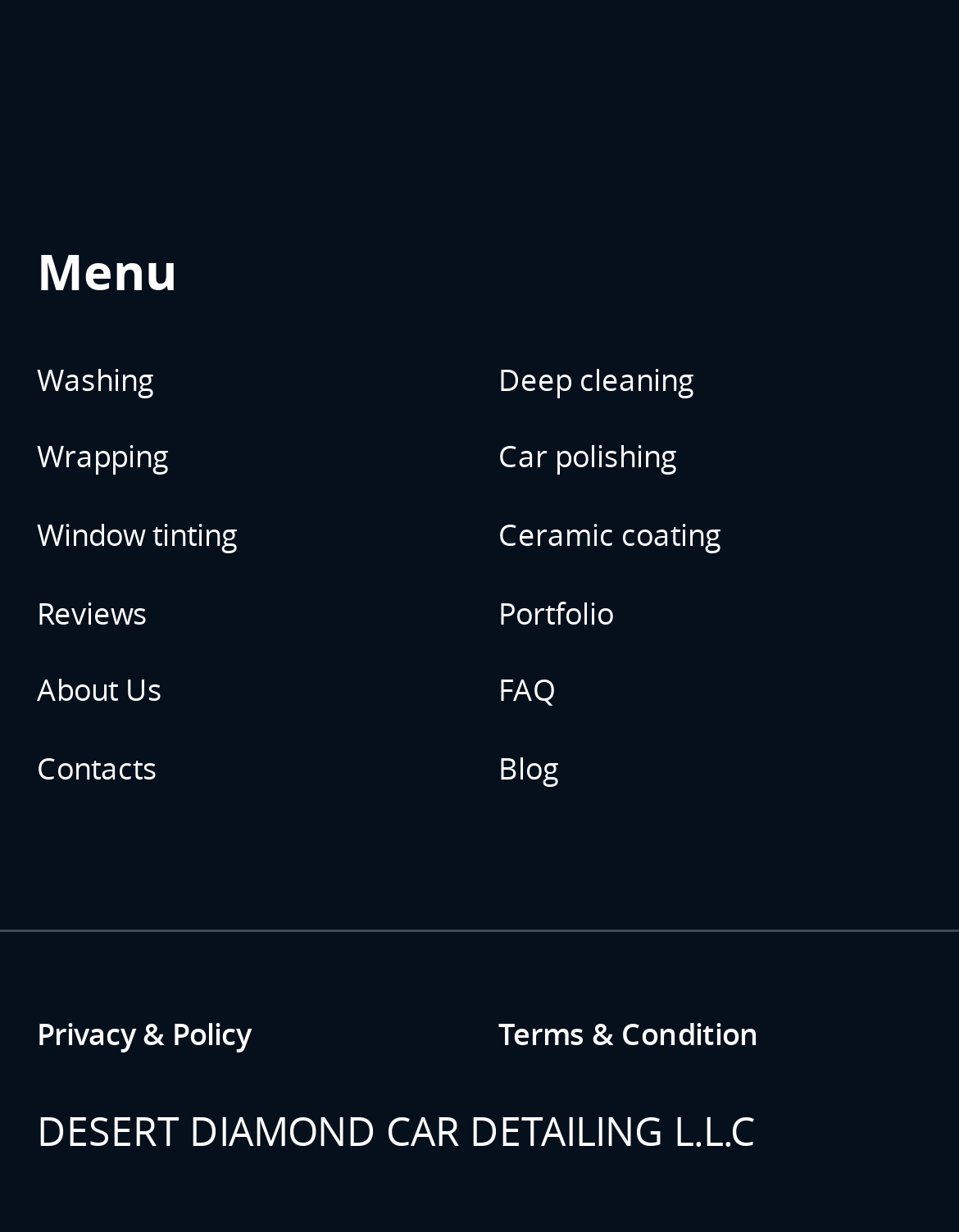Find the bounding box coordinates of the element you need to click on to perform this action: 'Click Contact Us'. The coordinates should be represented by four float values between 0 and 1, in the format [left, top, right, bottom].

None